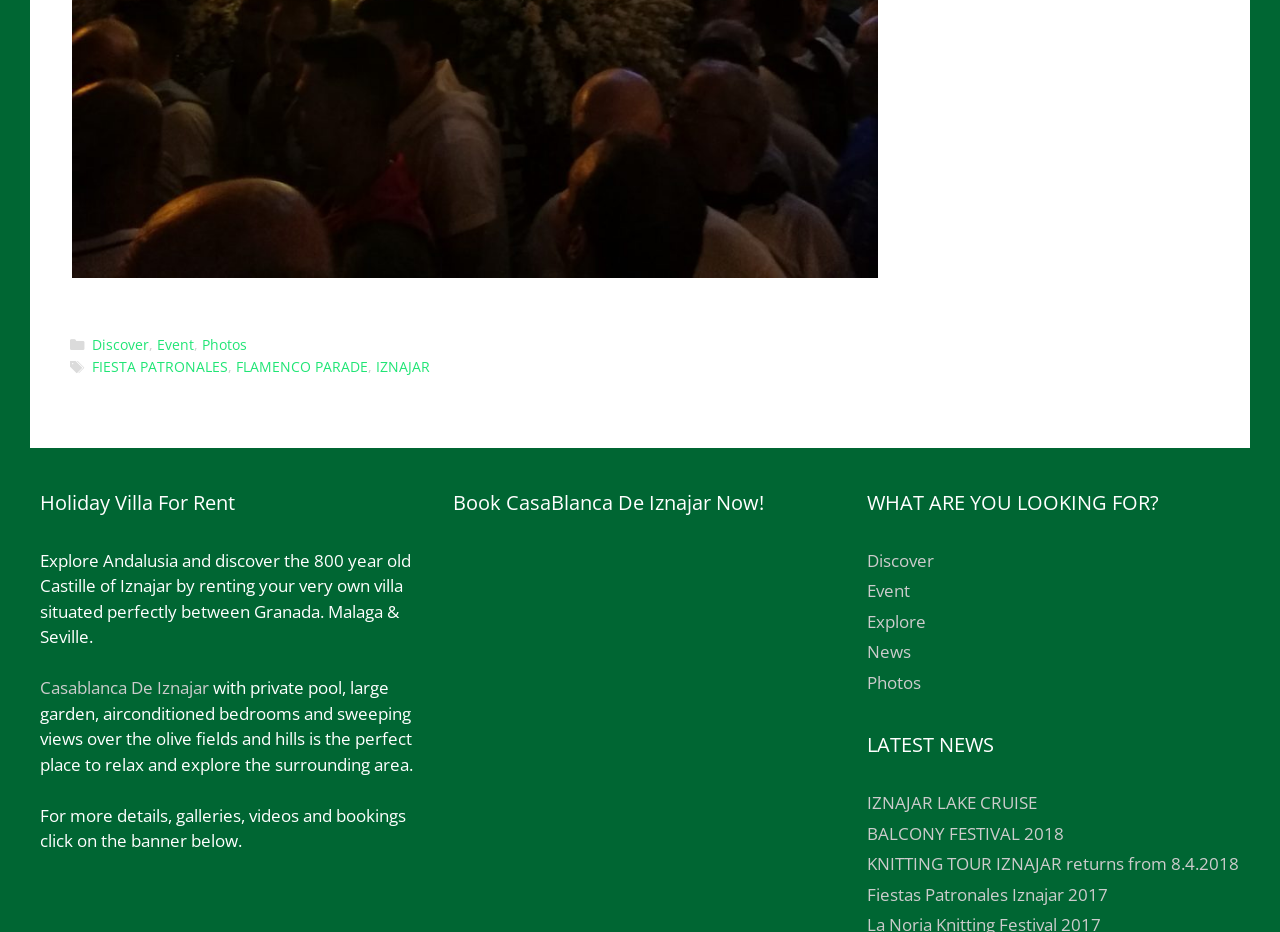What type of accommodation is being rented?
Could you answer the question with a detailed and thorough explanation?

The webpage is about renting a holiday villa, which is evident from the heading 'Holiday Villa For Rent' and the description of the villa's features, such as private pool, large garden, and air-conditioned bedrooms.